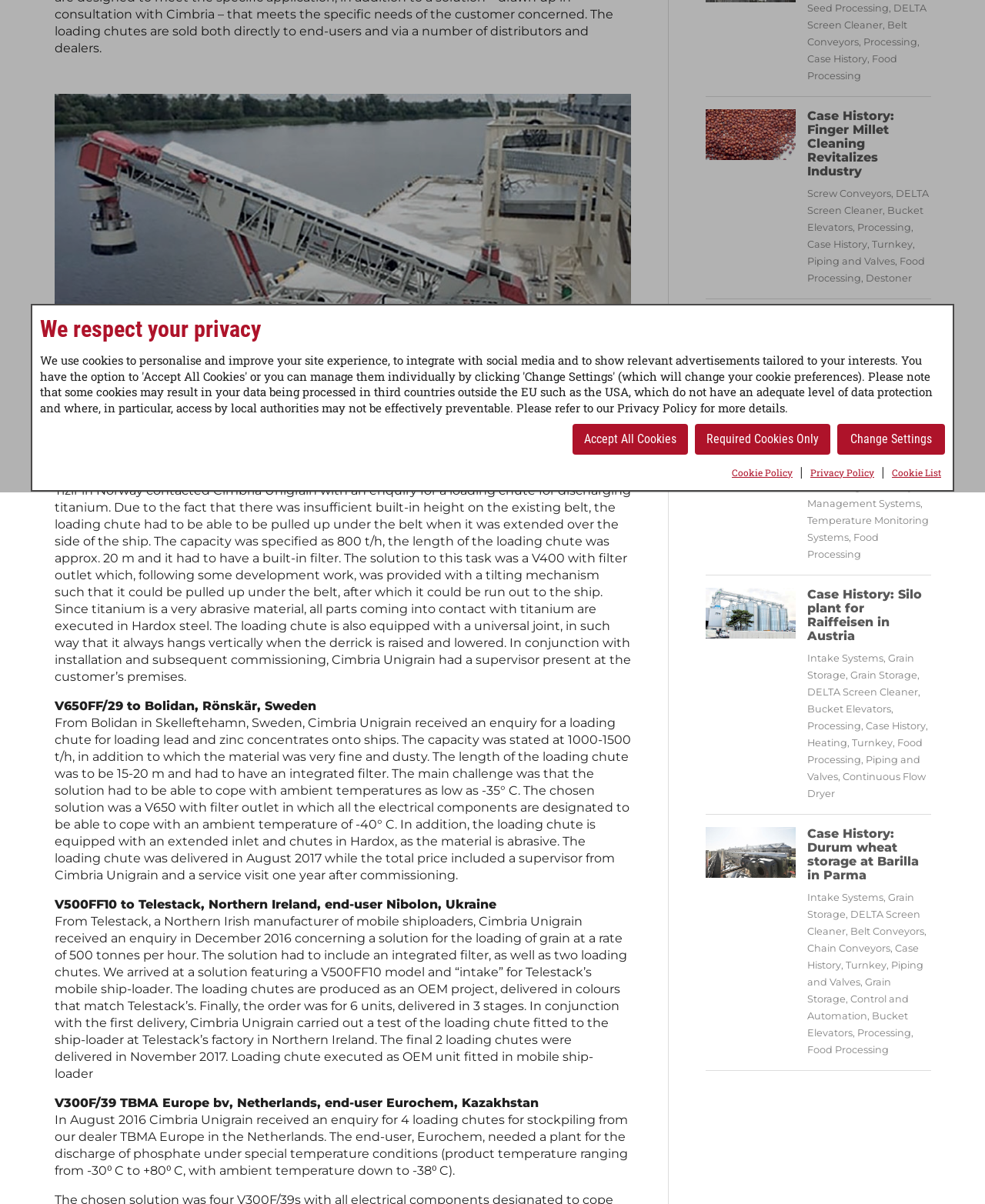Predict the bounding box of the UI element based on the description: "Processing,". The coordinates should be four float numbers between 0 and 1, formatted as [left, top, right, bottom].

[0.819, 0.598, 0.879, 0.608]